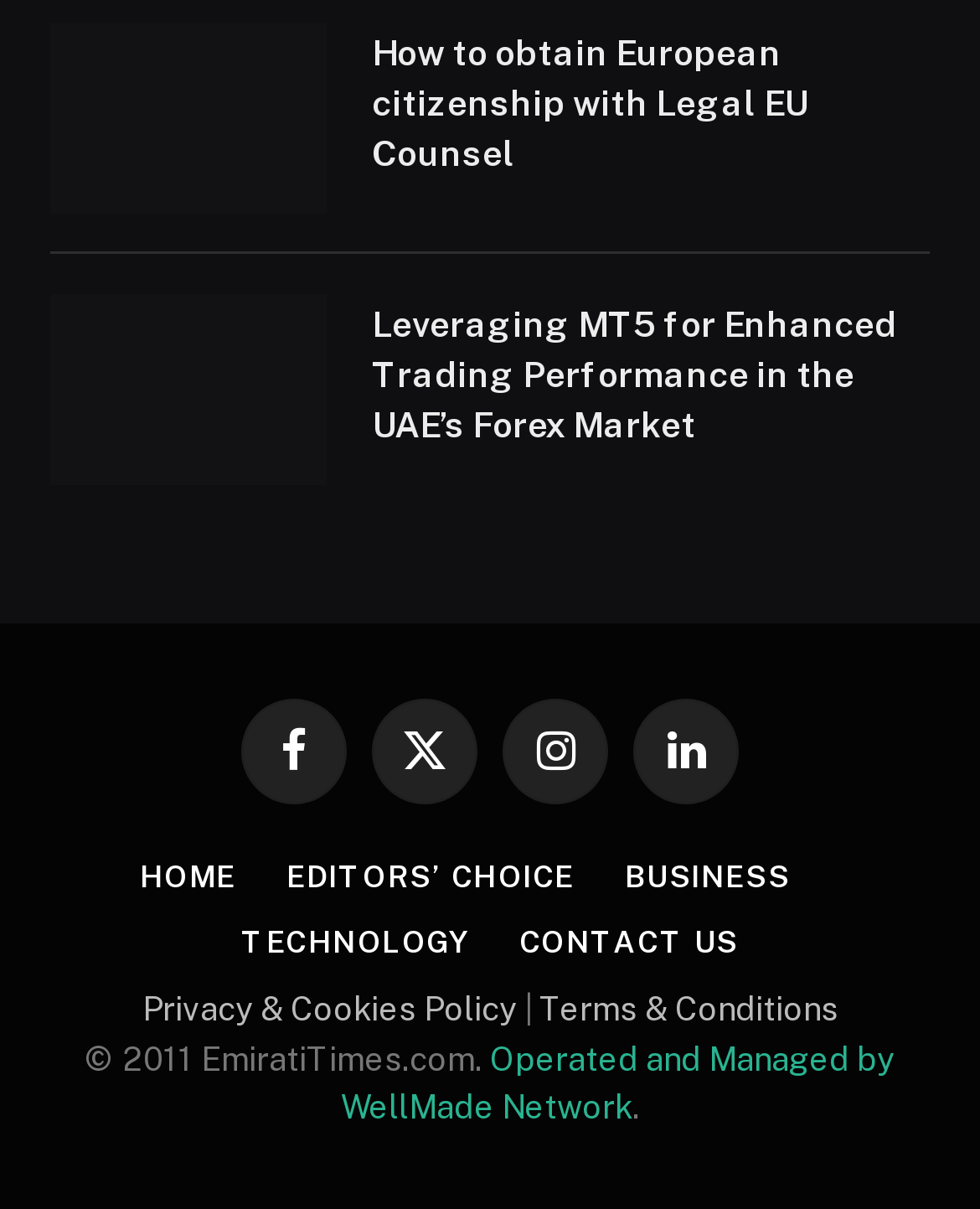Based on the image, please respond to the question with as much detail as possible:
How many social media links are available?

I counted the number of social media links available on the webpage, which are Facebook, Twitter, Instagram, and LinkedIn, and found that there are 4 social media links.